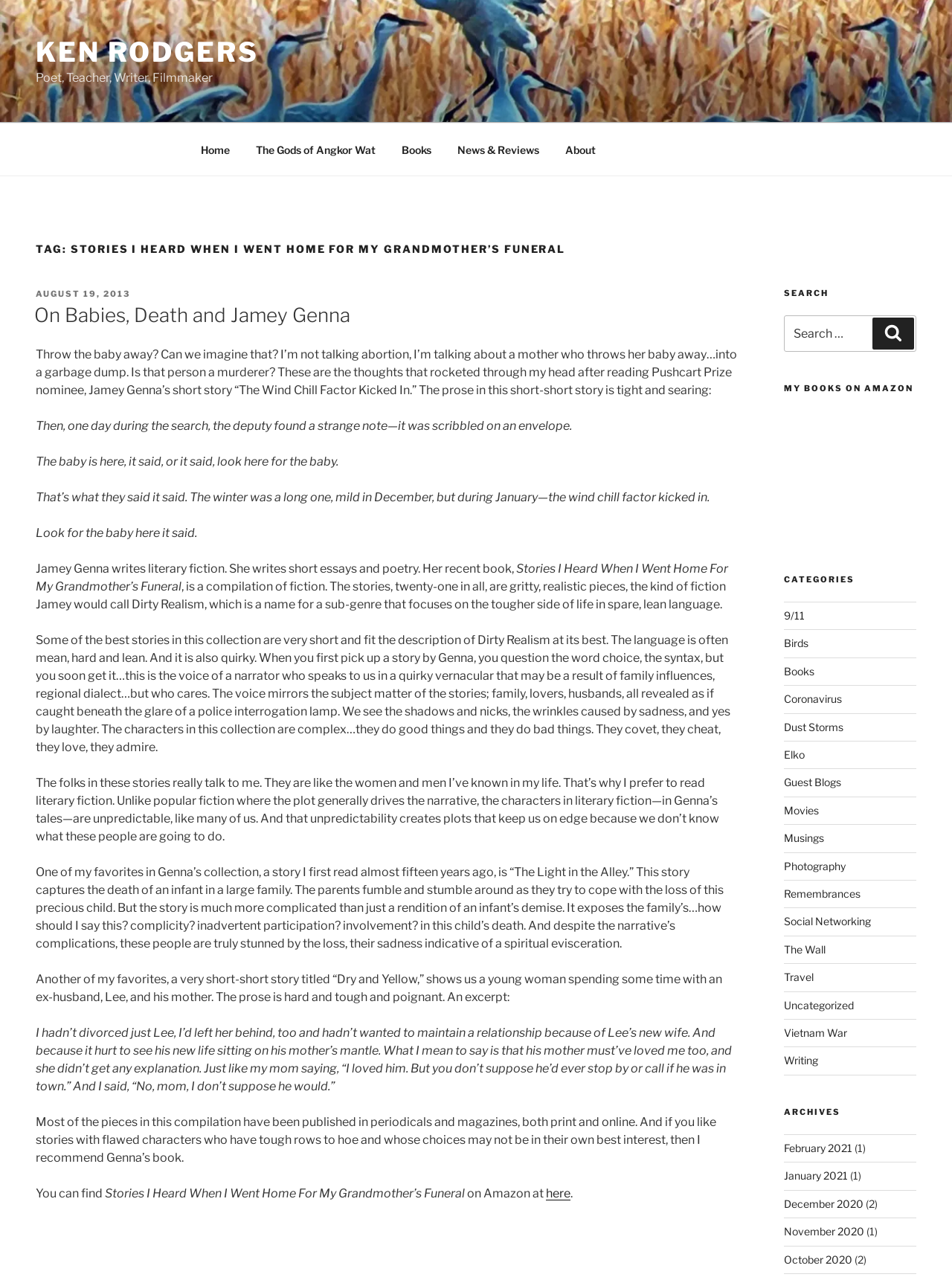Specify the bounding box coordinates of the area to click in order to follow the given instruction: "Read the 'On Babies, Death and Jamey Genna' article."

[0.038, 0.236, 0.777, 0.257]